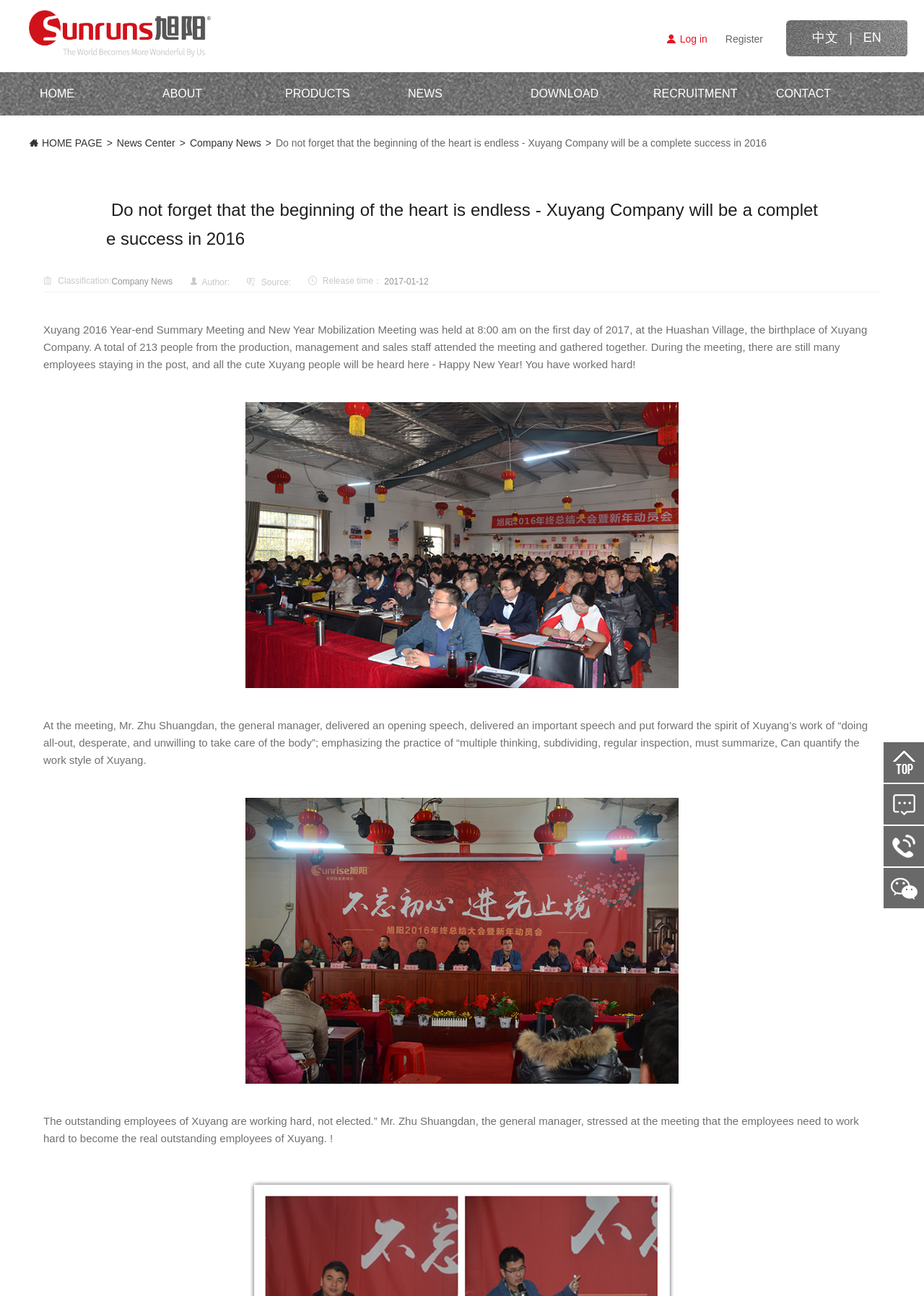What is the topic of the news article?
Using the details from the image, give an elaborate explanation to answer the question.

I determined the topic of the news article by reading the heading and the content of the article, which mentions 'Xuyang 2016 Year-end Summary Meeting and New Year Mobilization Meeting'.